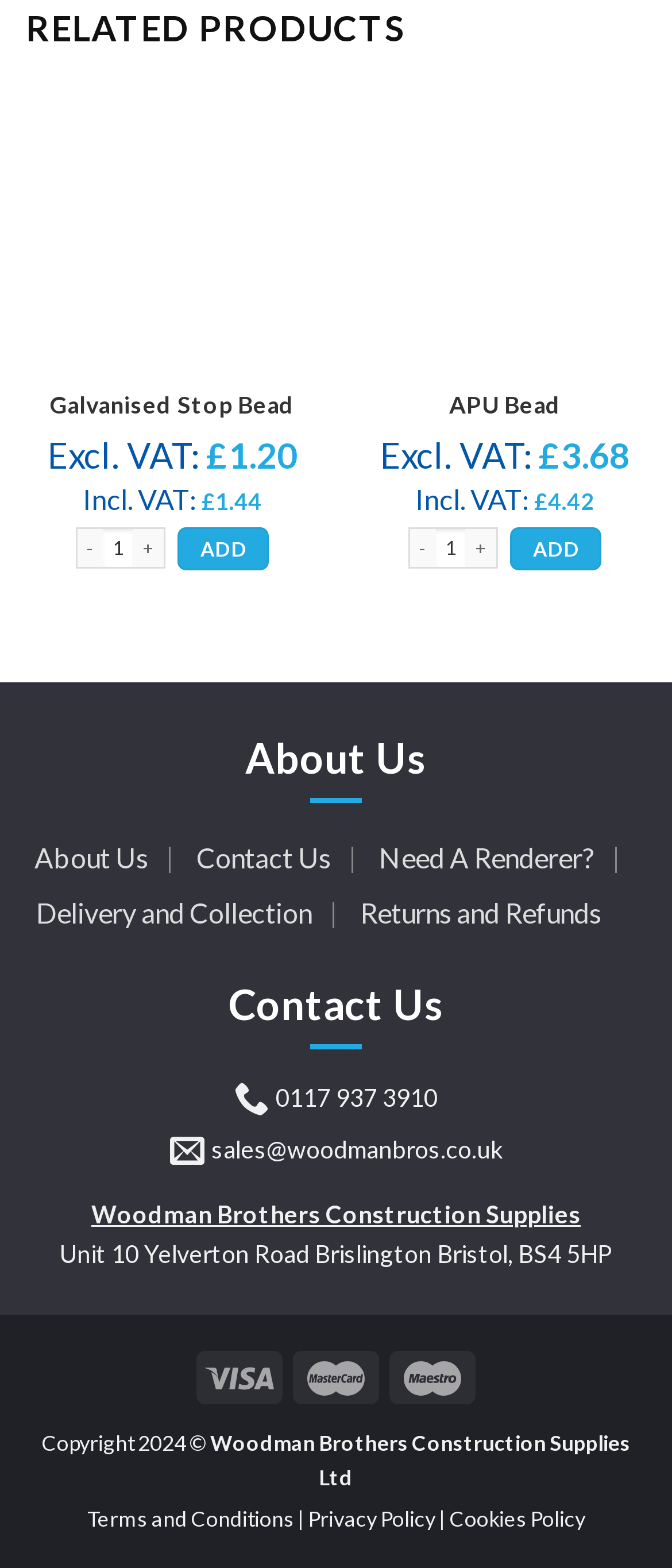Please identify the bounding box coordinates of the area that needs to be clicked to fulfill the following instruction: "Go to home page."

None